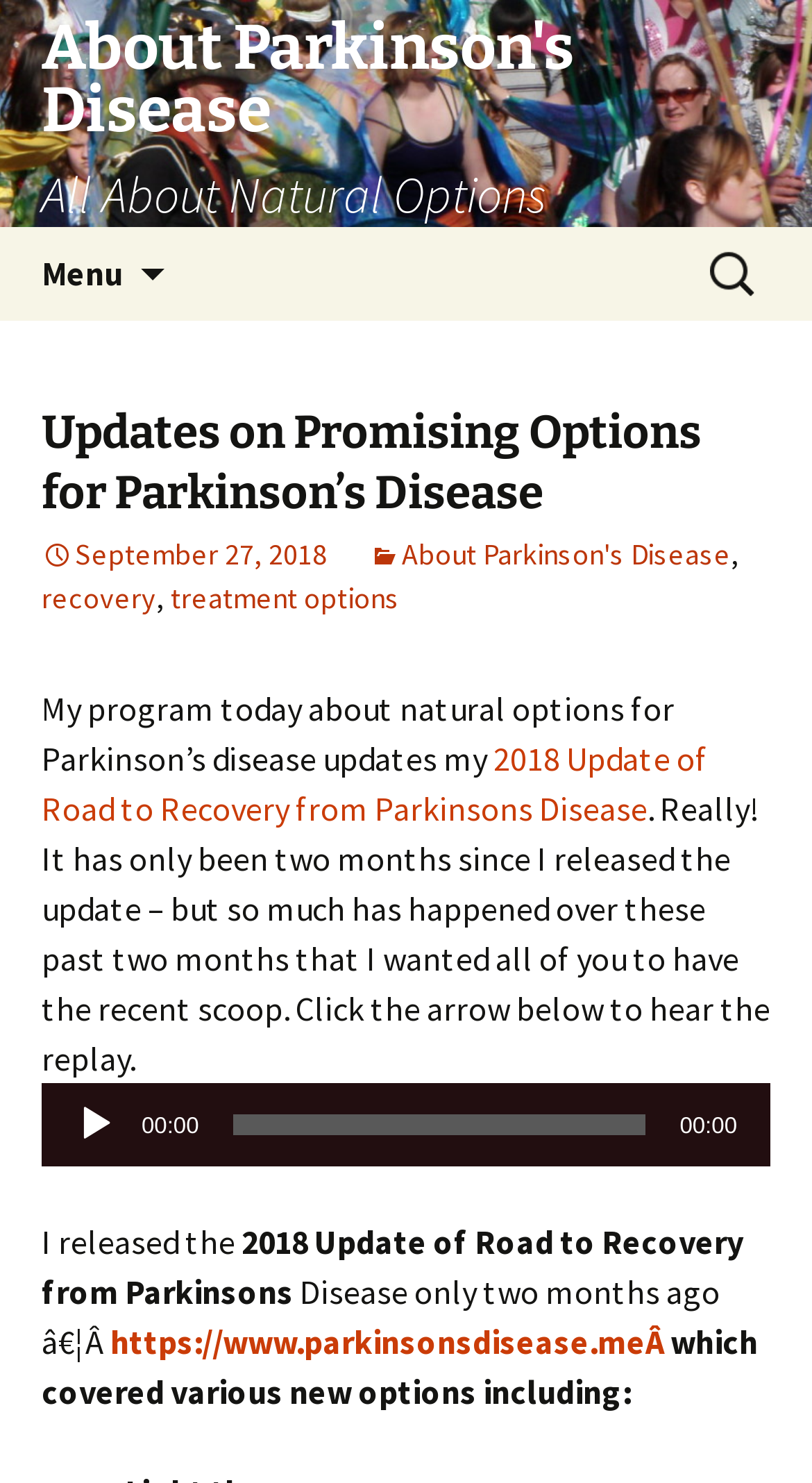Could you specify the bounding box coordinates for the clickable section to complete the following instruction: "Click the 'About Parkinson's Disease All About Natural Options' link"?

[0.0, 0.0, 1.0, 0.153]